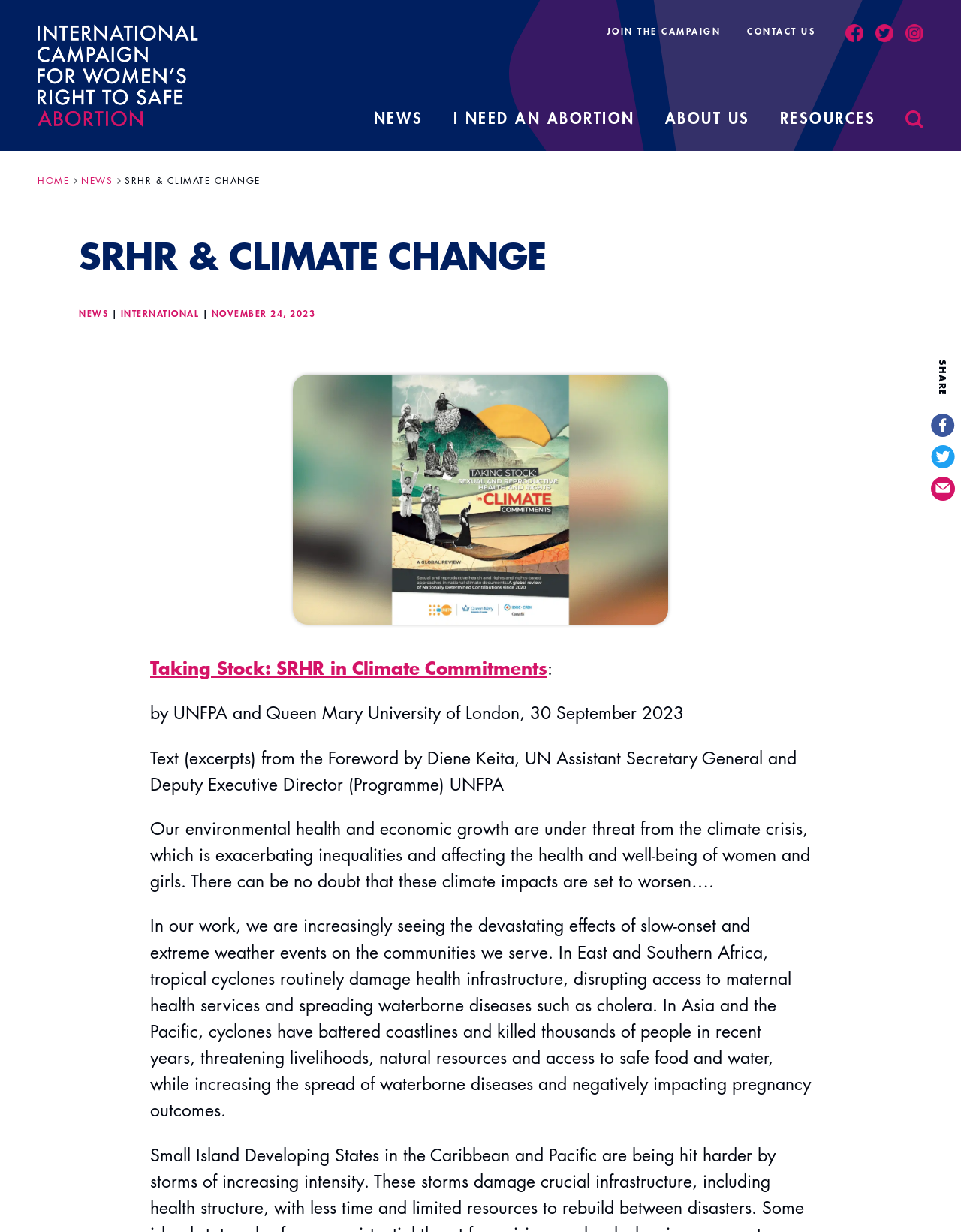Please answer the following question using a single word or phrase: 
What is the name of the campaign?

International Campaign for Women's Right to Safe Abortion